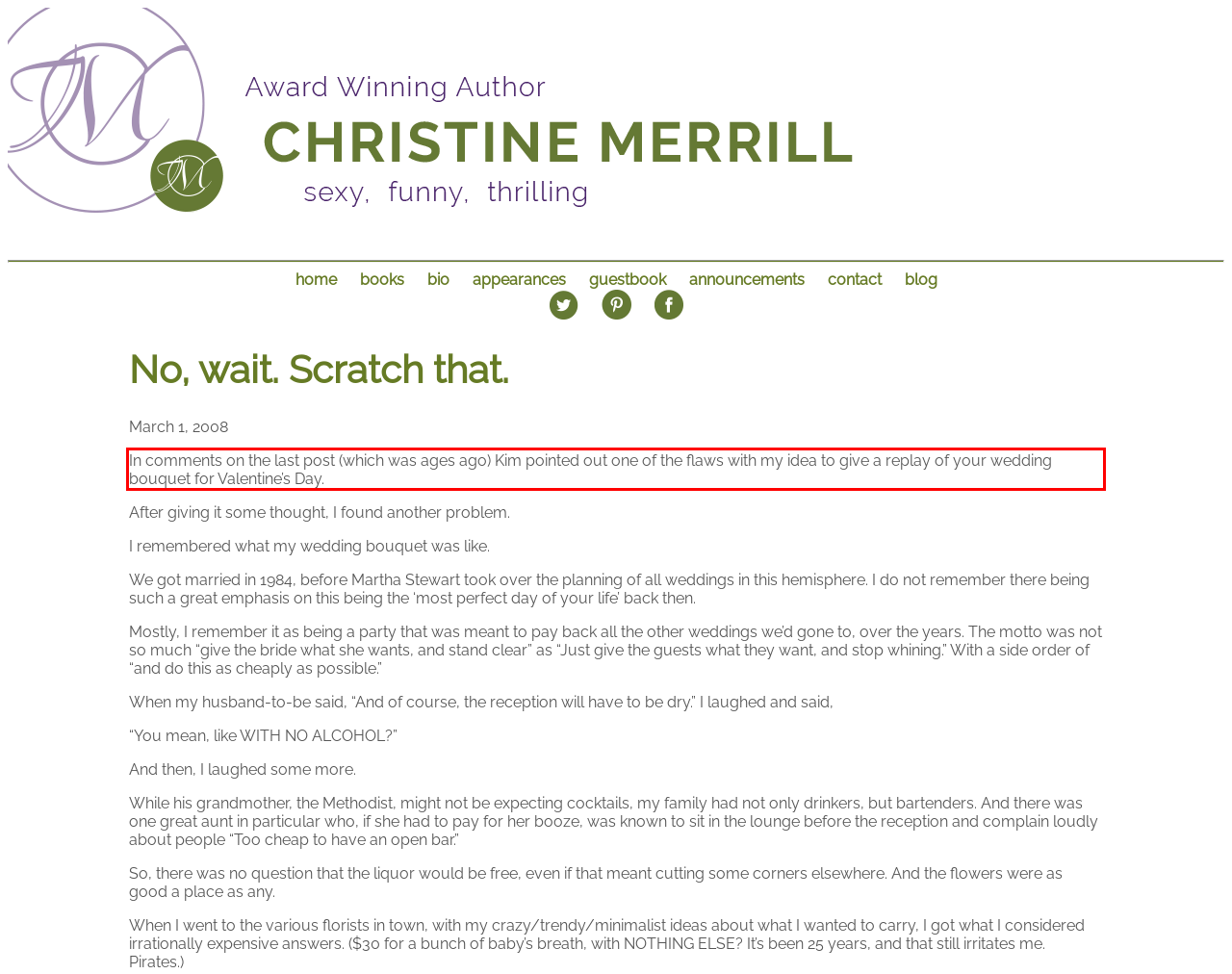You are provided with a screenshot of a webpage that includes a UI element enclosed in a red rectangle. Extract the text content inside this red rectangle.

In comments on the last post (which was ages ago) Kim pointed out one of the flaws with my idea to give a replay of your wedding bouquet for Valentine’s Day.